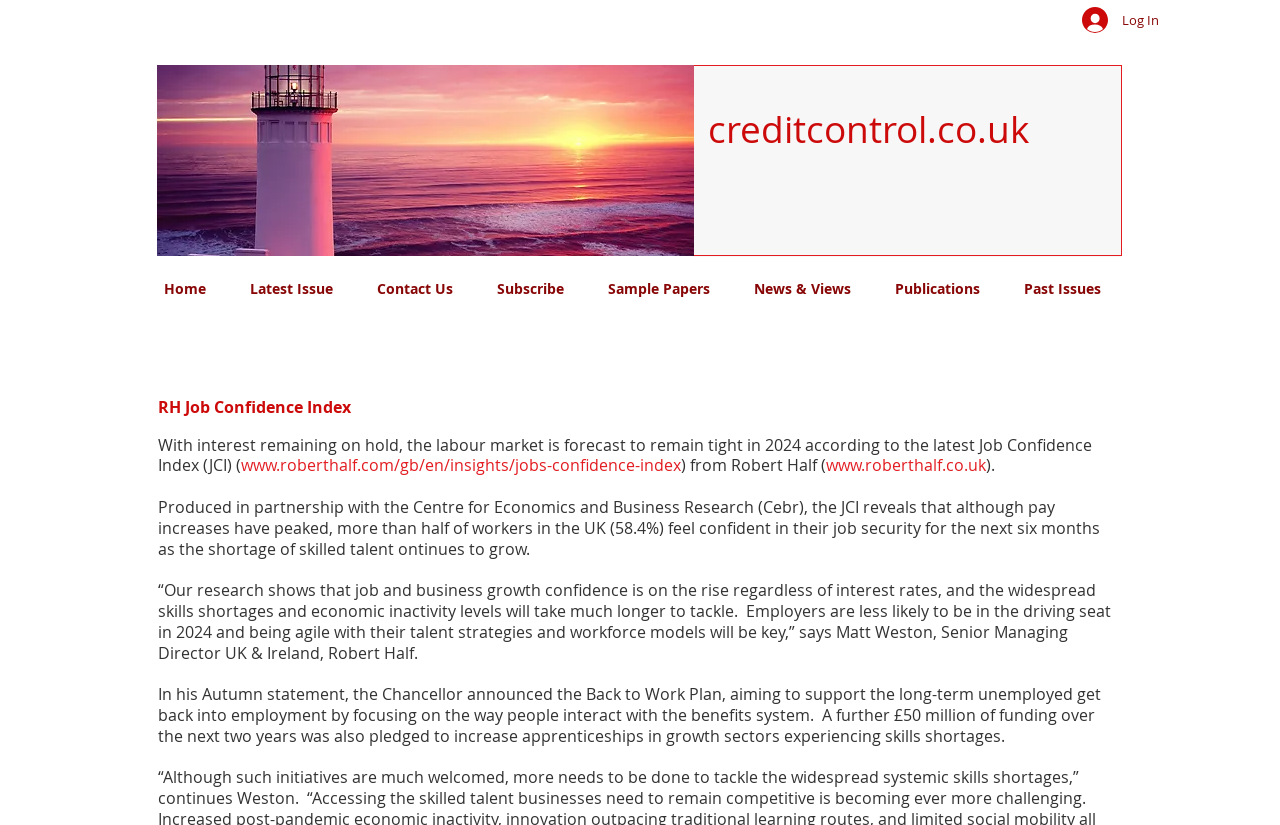How much funding was pledged for apprenticeships?
Your answer should be a single word or phrase derived from the screenshot.

£50 million